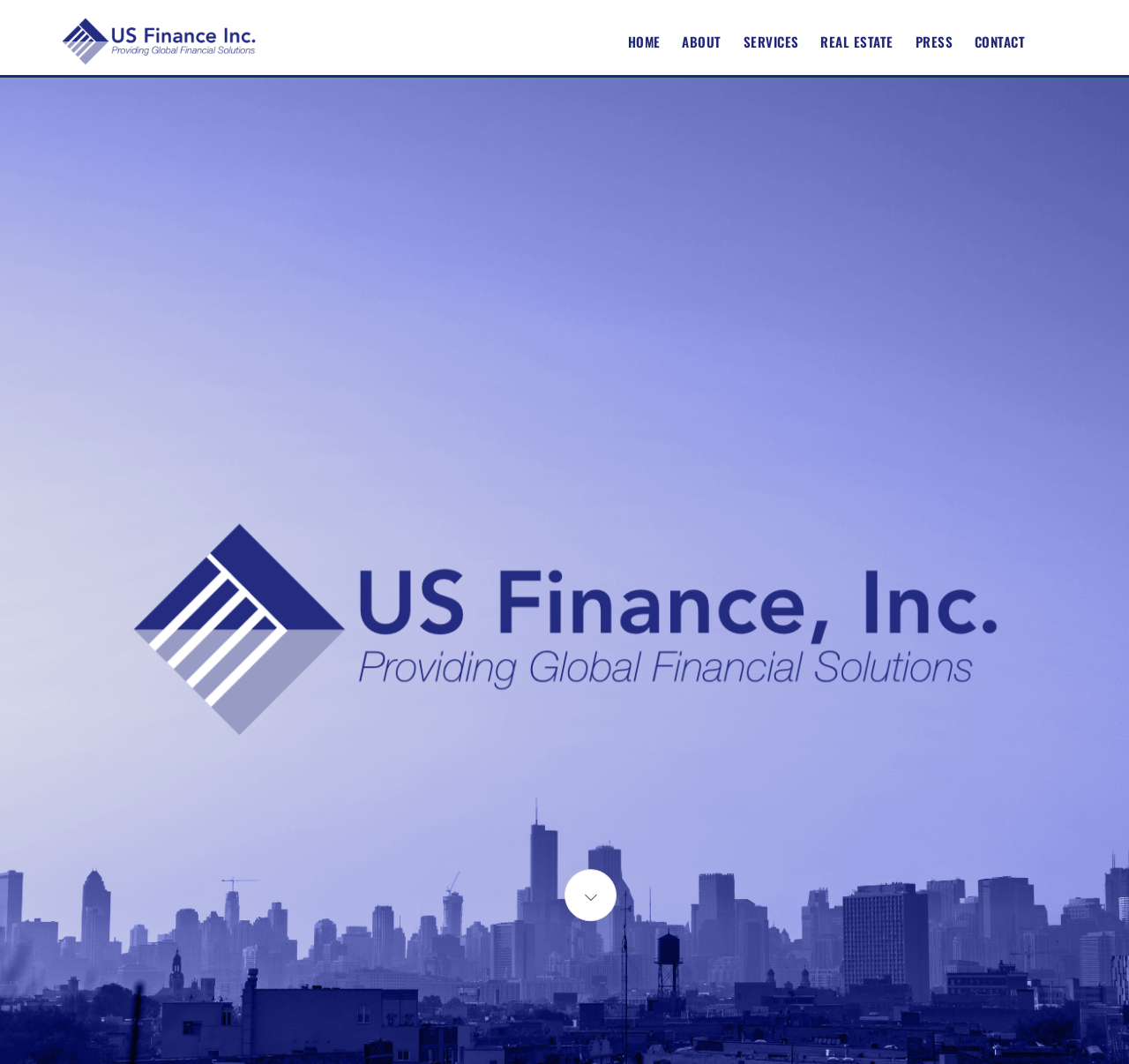Answer the question below in one word or phrase:
What is the purpose of the webpage?

Providing financial solutions